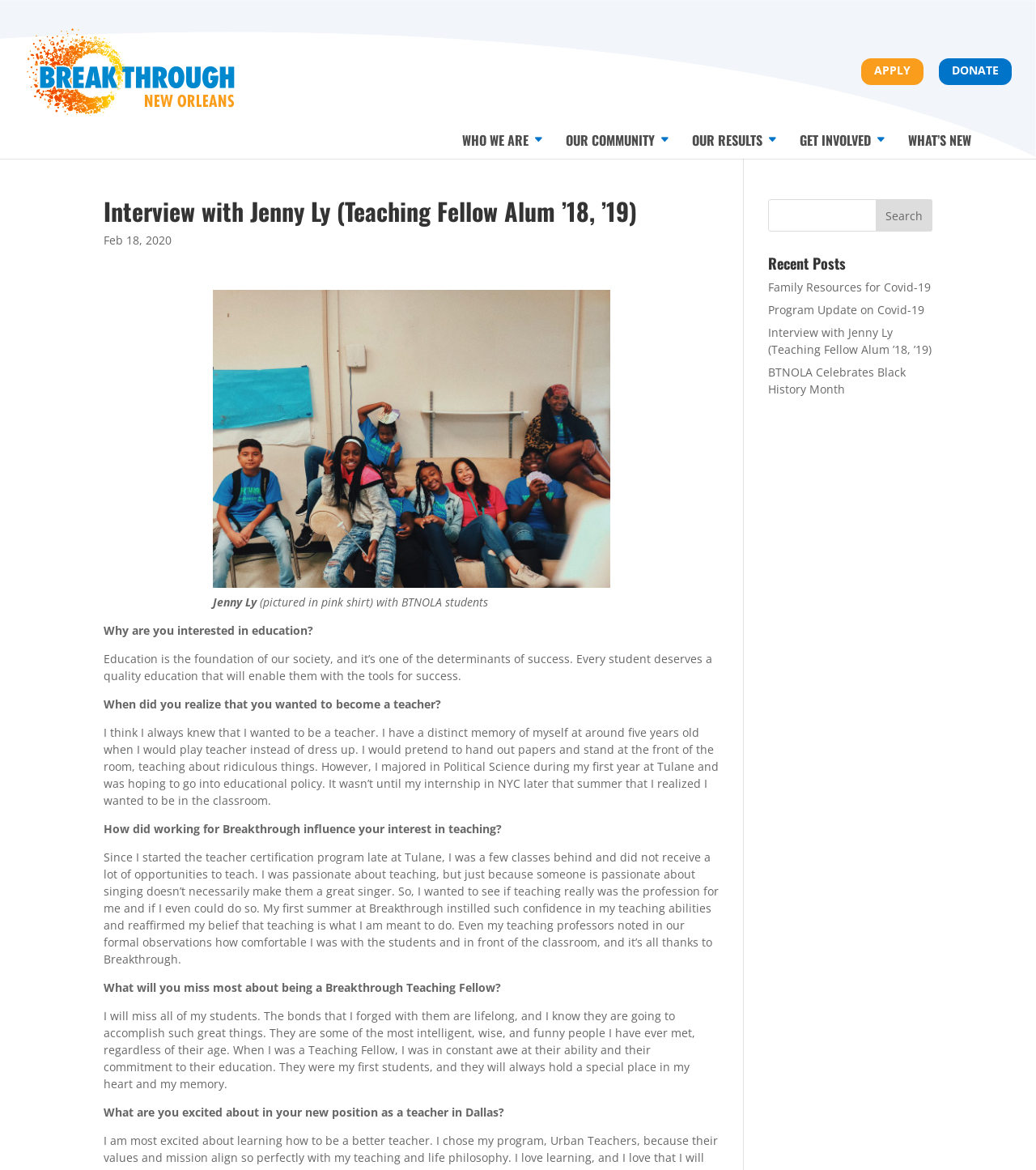Provide the bounding box coordinates of the area you need to click to execute the following instruction: "Click the APPLY link".

[0.831, 0.05, 0.891, 0.072]